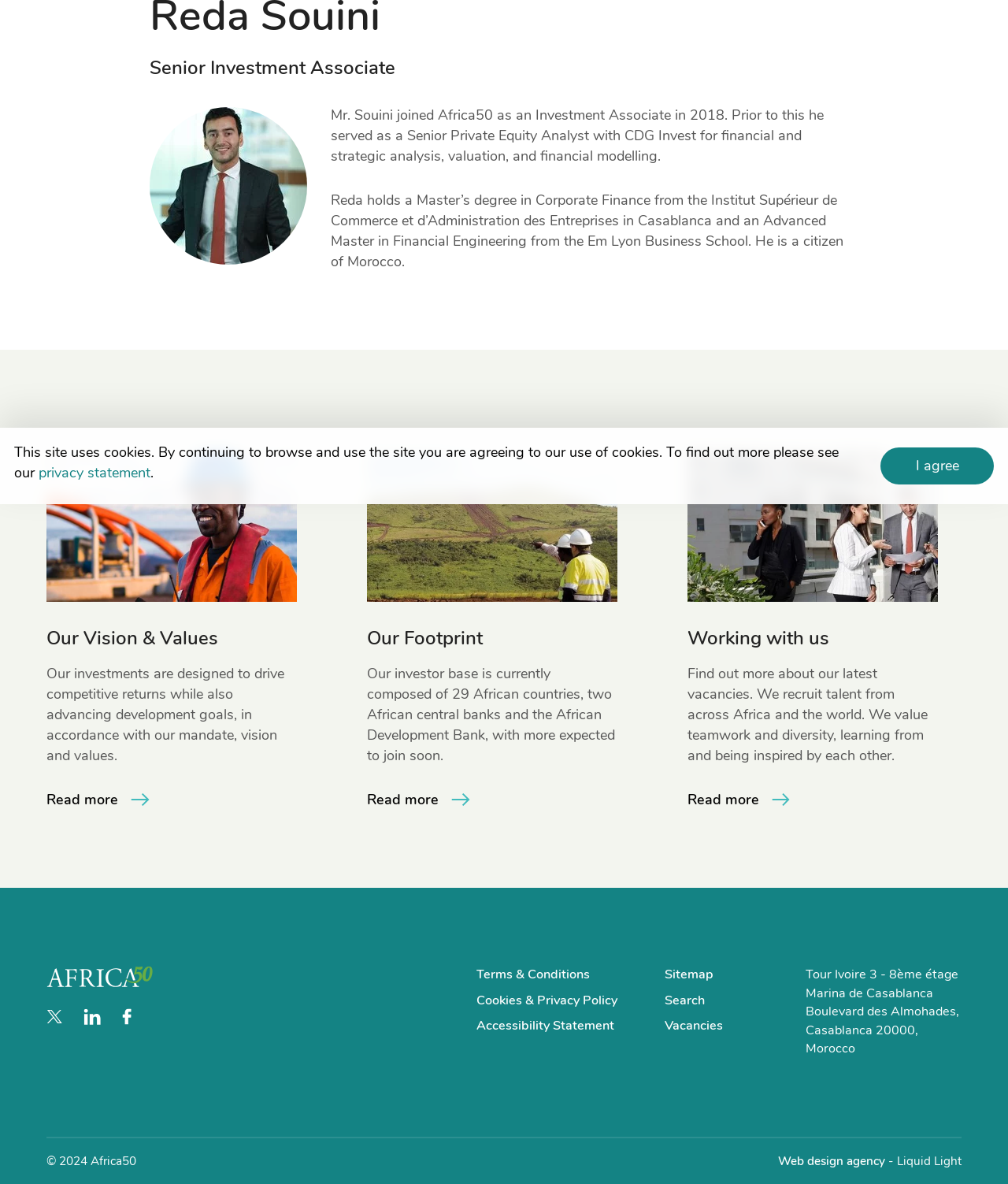Please provide the bounding box coordinates in the format (top-left x, top-left y, bottom-right x, bottom-right y). Remember, all values are floating point numbers between 0 and 1. What is the bounding box coordinate of the region described as: LinkedIn

[0.083, 0.851, 0.1, 0.866]